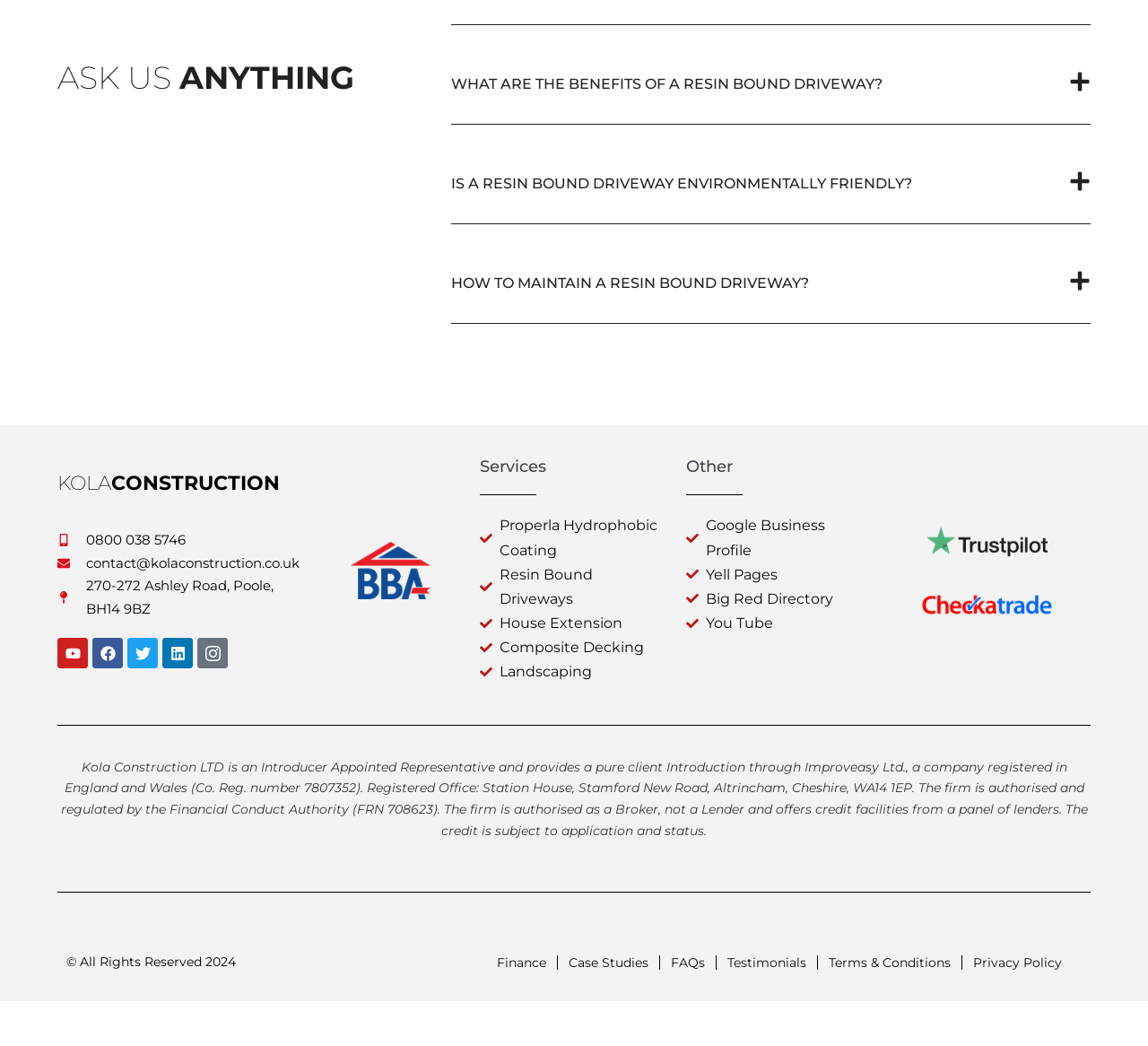Locate the bounding box coordinates of the element that should be clicked to execute the following instruction: "Visit KOLACONSTRUCTION website".

[0.05, 0.45, 0.244, 0.473]